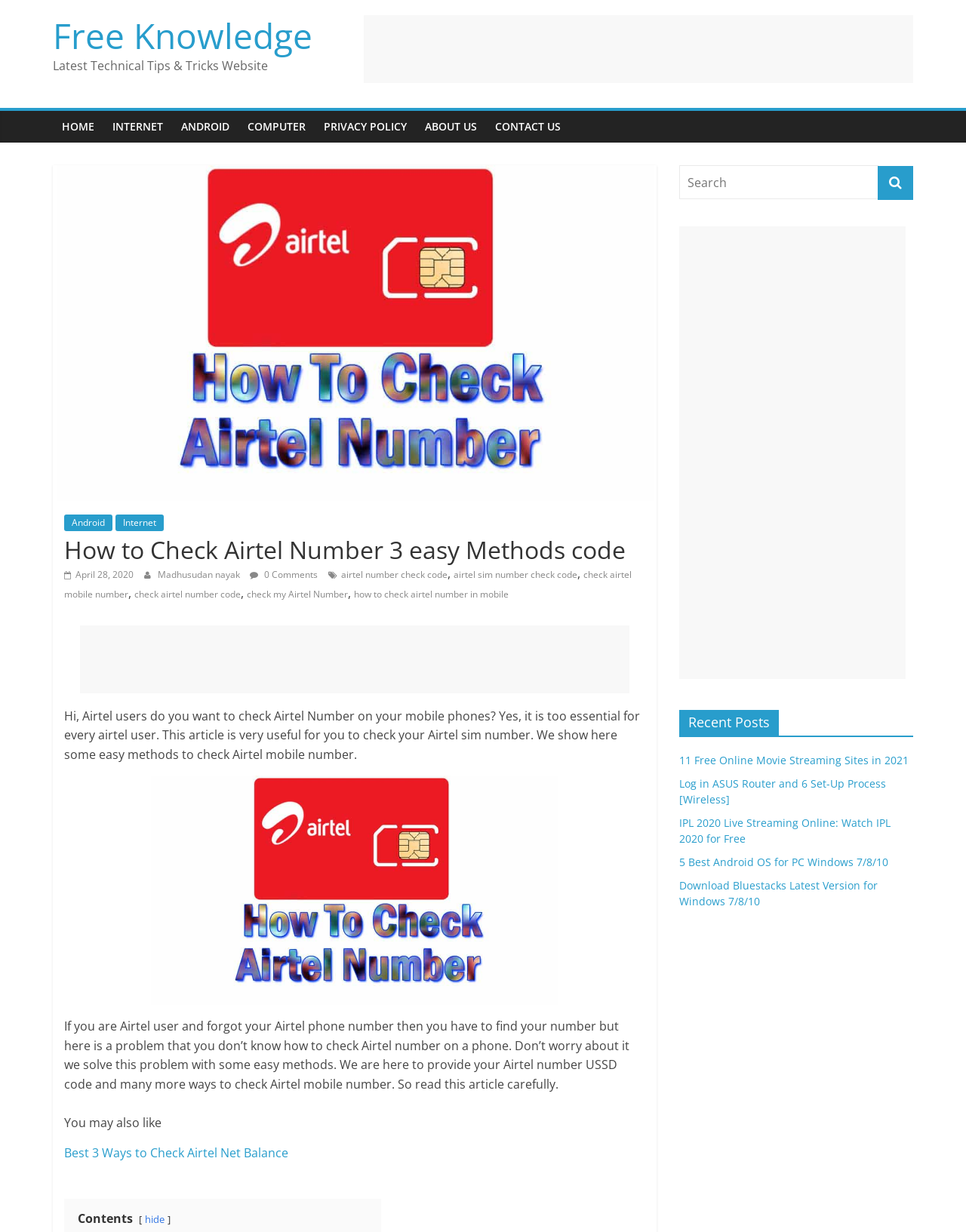Pinpoint the bounding box coordinates of the area that should be clicked to complete the following instruction: "Read the 'Recent Posts' section". The coordinates must be given as four float numbers between 0 and 1, i.e., [left, top, right, bottom].

[0.703, 0.576, 0.945, 0.598]